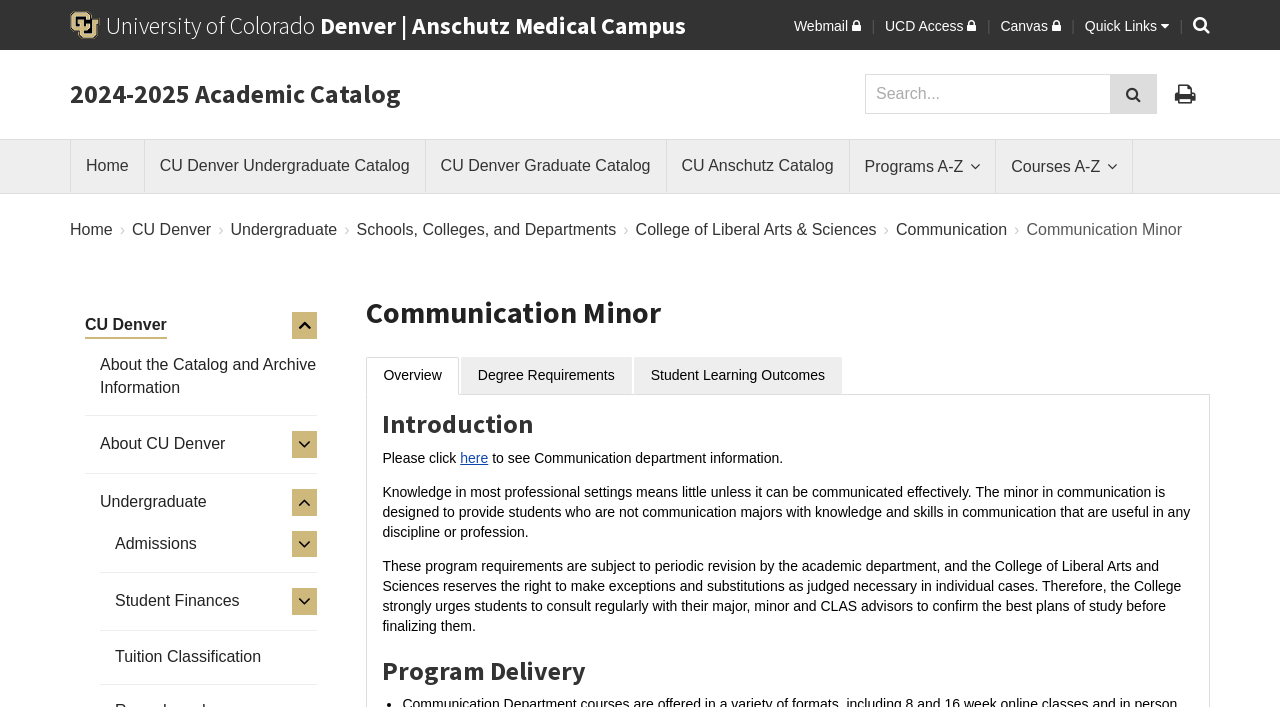Based on the element description: "aria-label="Open Search Bar"", identify the UI element and provide its bounding box coordinates. Use four float numbers between 0 and 1, [left, top, right, bottom].

None